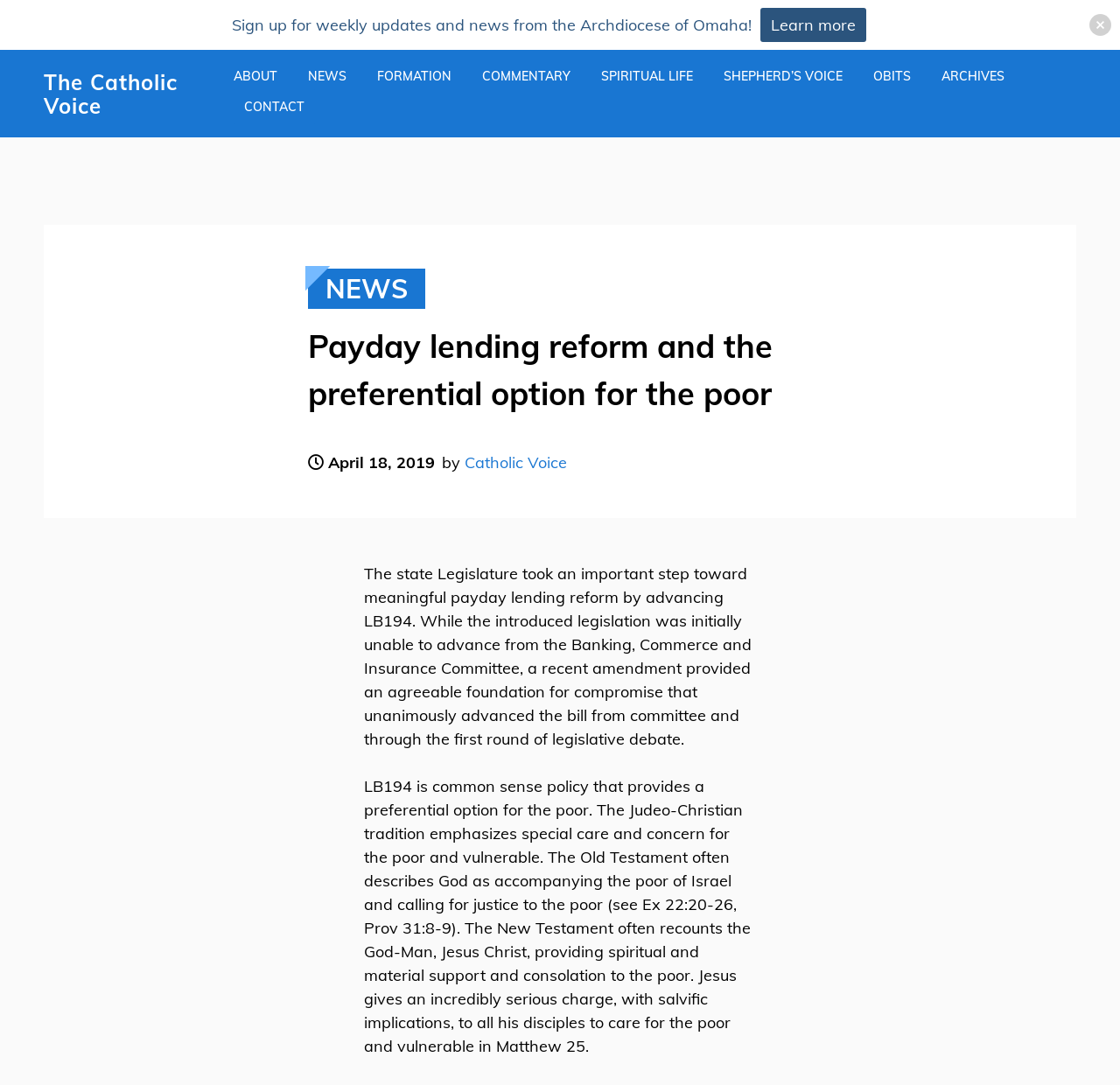Please determine the bounding box coordinates of the element to click in order to execute the following instruction: "Read the news article". The coordinates should be four float numbers between 0 and 1, specified as [left, top, right, bottom].

[0.275, 0.298, 0.725, 0.385]